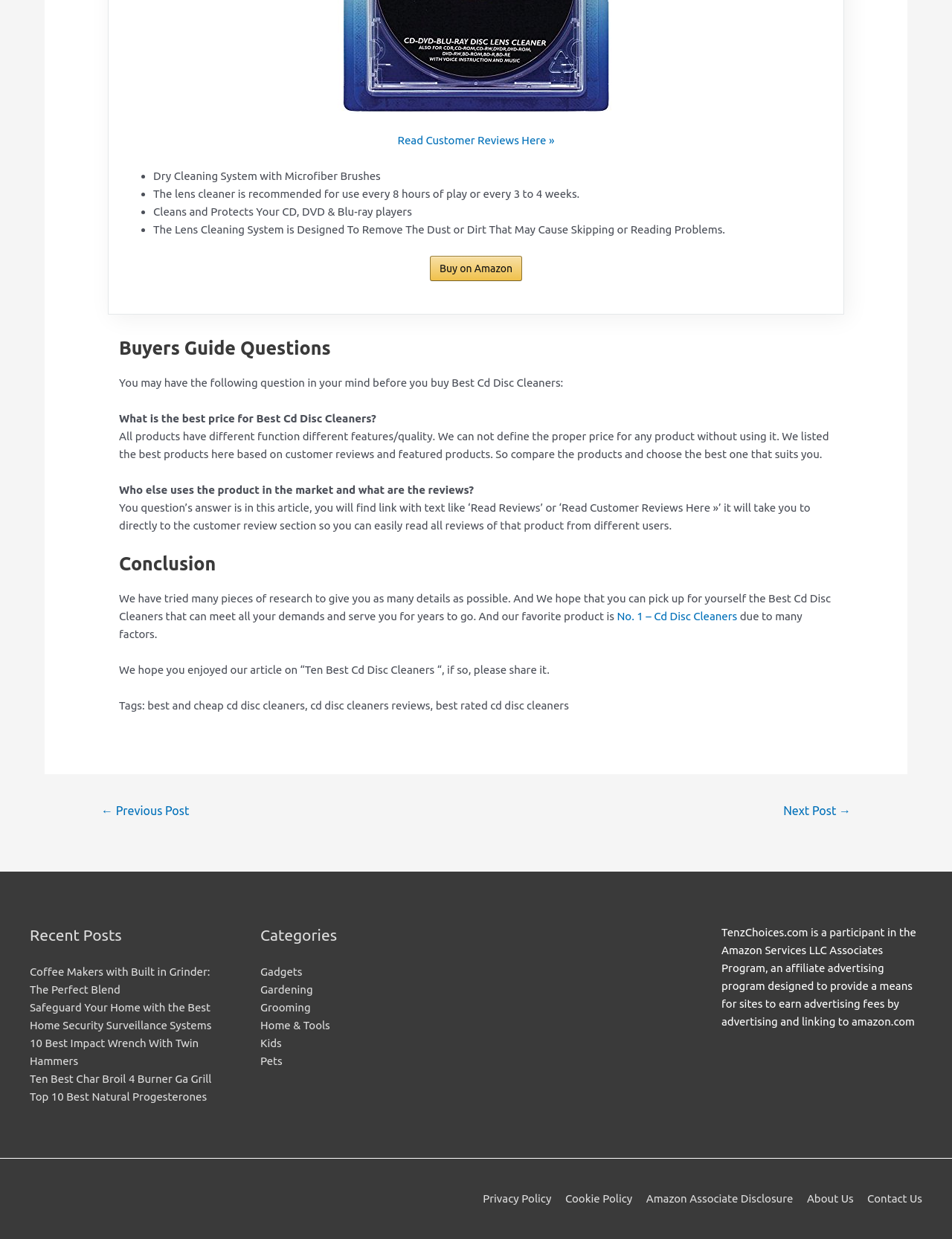Specify the bounding box coordinates of the area that needs to be clicked to achieve the following instruction: "Learn about the best CD disc cleaners".

[0.648, 0.492, 0.774, 0.502]